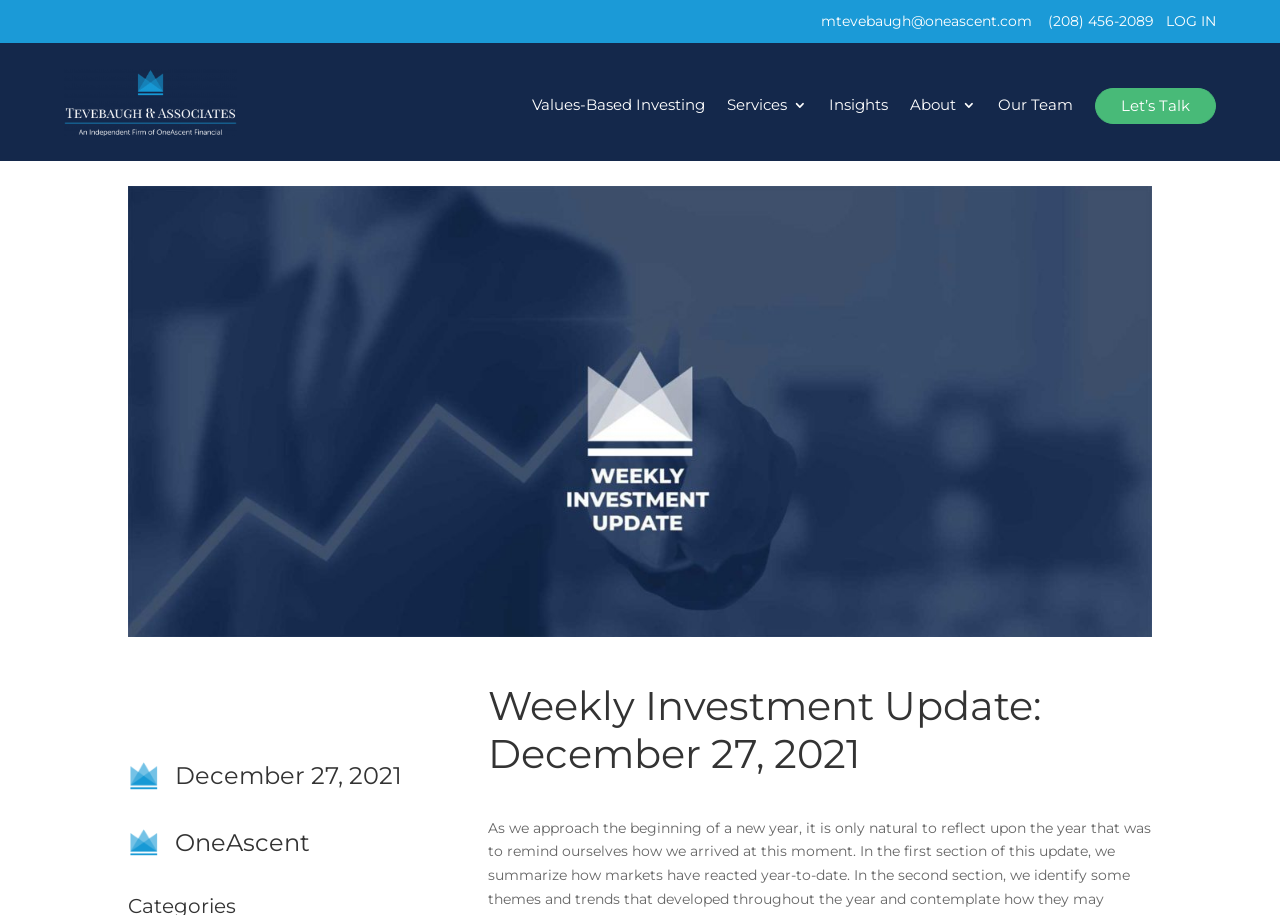Identify the bounding box of the HTML element described here: "Insights". Provide the coordinates as four float numbers between 0 and 1: [left, top, right, bottom].

[0.648, 0.096, 0.694, 0.136]